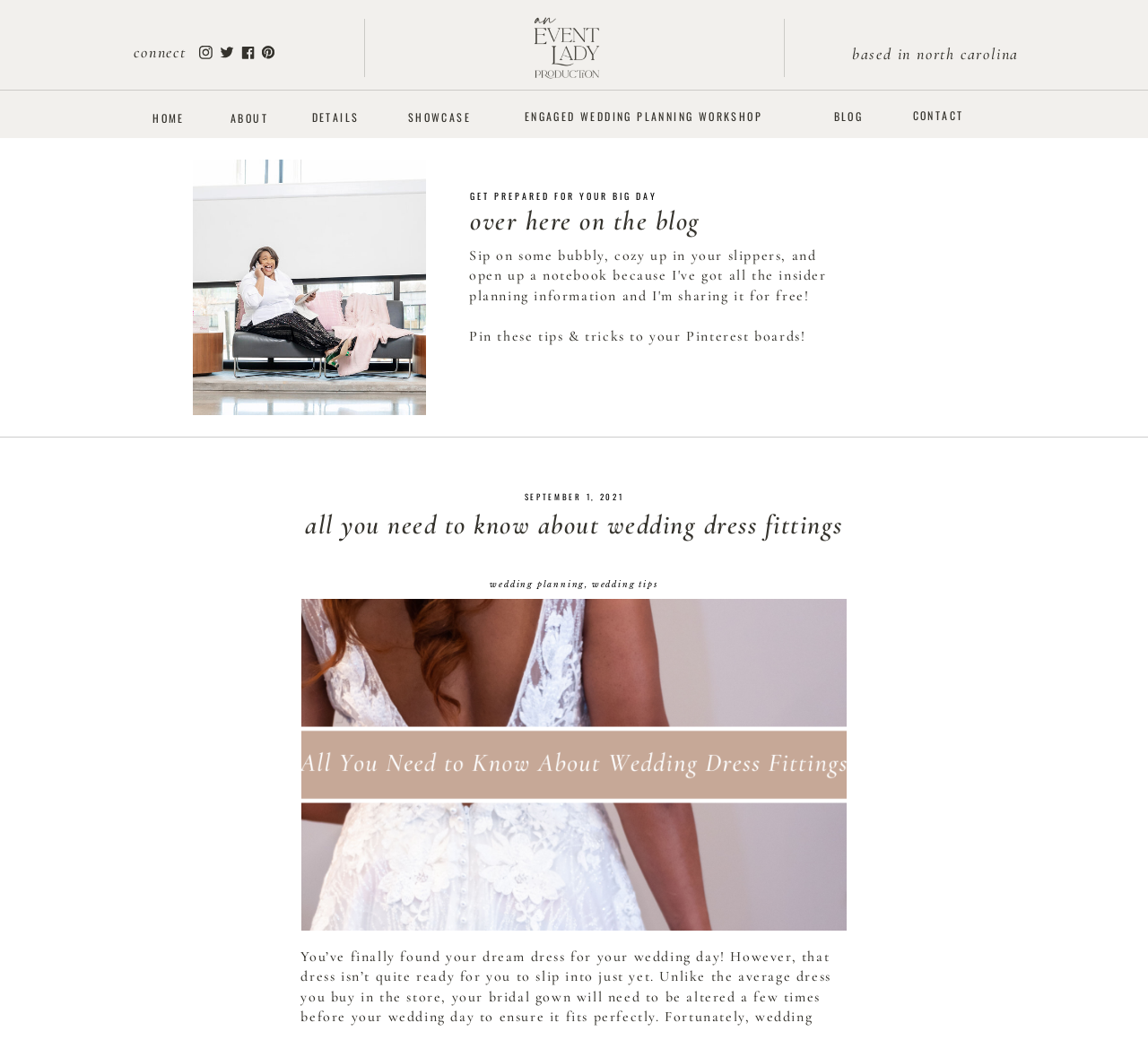Offer a meticulous description of the webpage's structure and content.

This webpage appears to be a wedding planning website, specifically focused on wedding undergarments. At the top left corner, there are three social media links, including Instagram, Facebook, and another unknown platform, each accompanied by a small image. 

To the right of these social media links, there is a navigation menu with links to different sections of the website, including HOME, ABOUT, DETAILS, SHOWCASE, BLOG, and CONTACT. 

Below the navigation menu, there is a section with a heading "GET PREPARED FOR YOUR BIG DAY" and a subheading "over here on the blog". This section likely contains blog posts or articles related to wedding planning. 

Further down, there is a prominent heading "all you need to know about wedding dress fittings" with a link to a blog post or article with the same title. This section is accompanied by a large image that takes up most of the width of the page. 

To the right of this section, there is a smaller section with a heading "SEPTEMBER 1, 2021" and a link to another blog post or article. 

At the bottom of the page, there is a section with a heading "wedding planning, wedding tips" and two links to related topics. There is also a call-to-action to "Pin these tips & tricks to your Pinterest boards!"